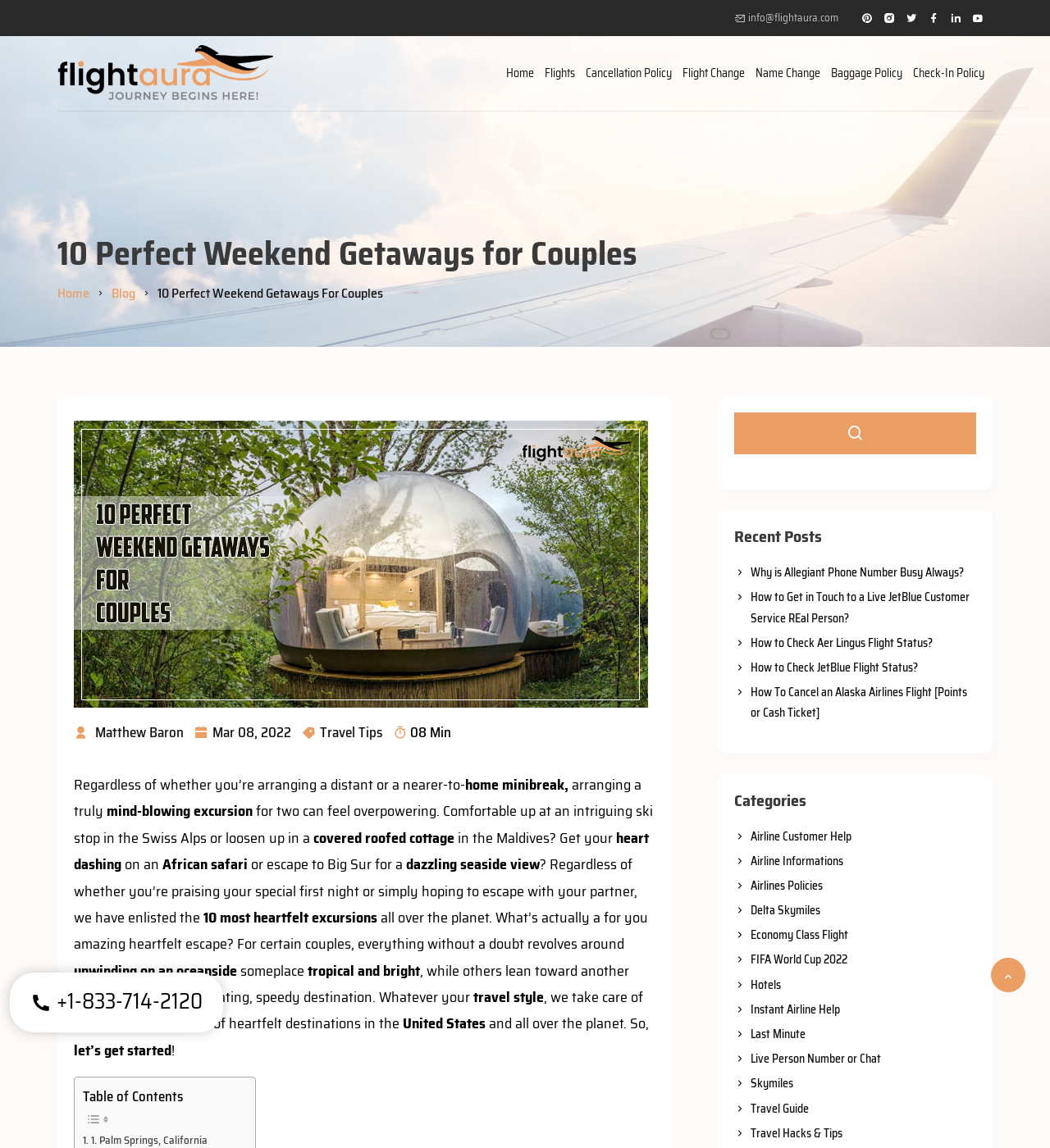What is the topic of the blog post?
Using the visual information, respond with a single word or phrase.

Weekend getaways for couples